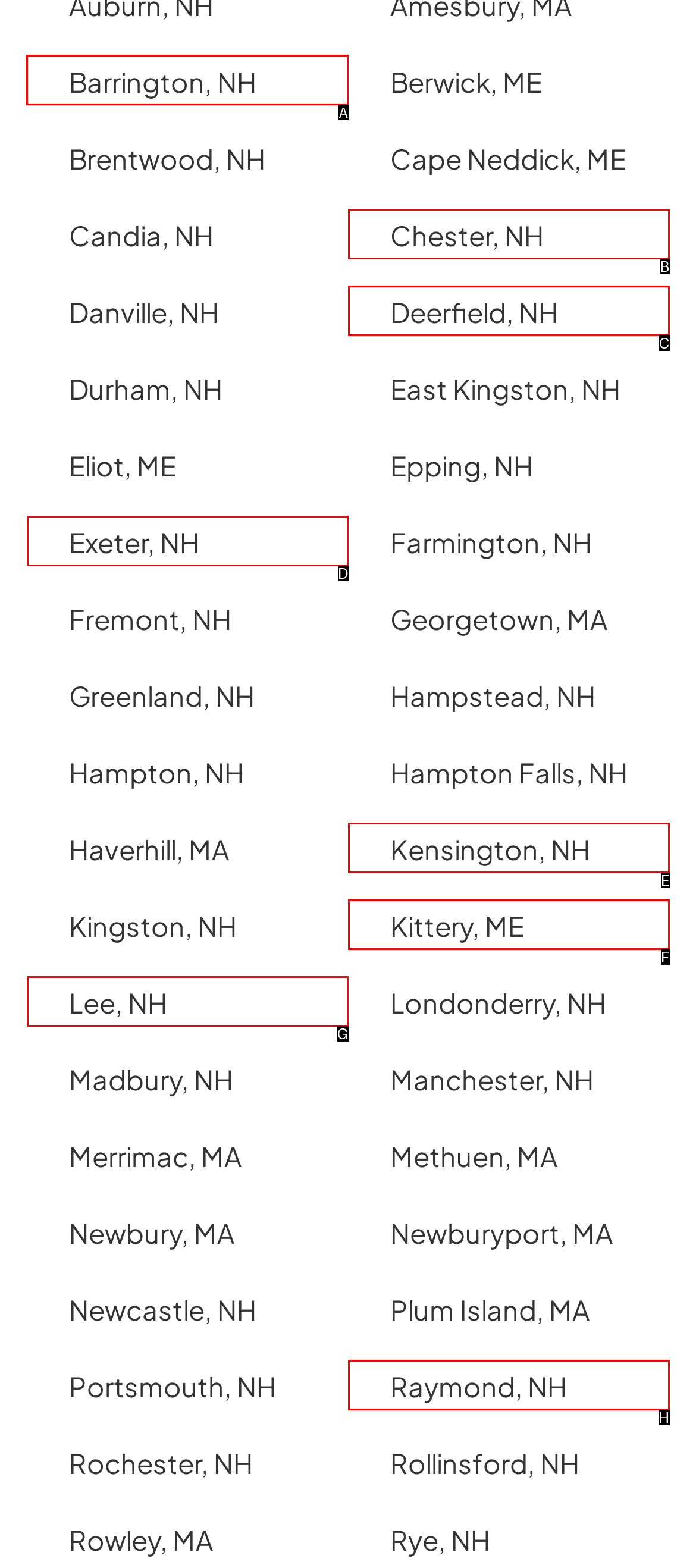Identify the letter of the option that should be selected to accomplish the following task: check Barrington, NH. Provide the letter directly.

A